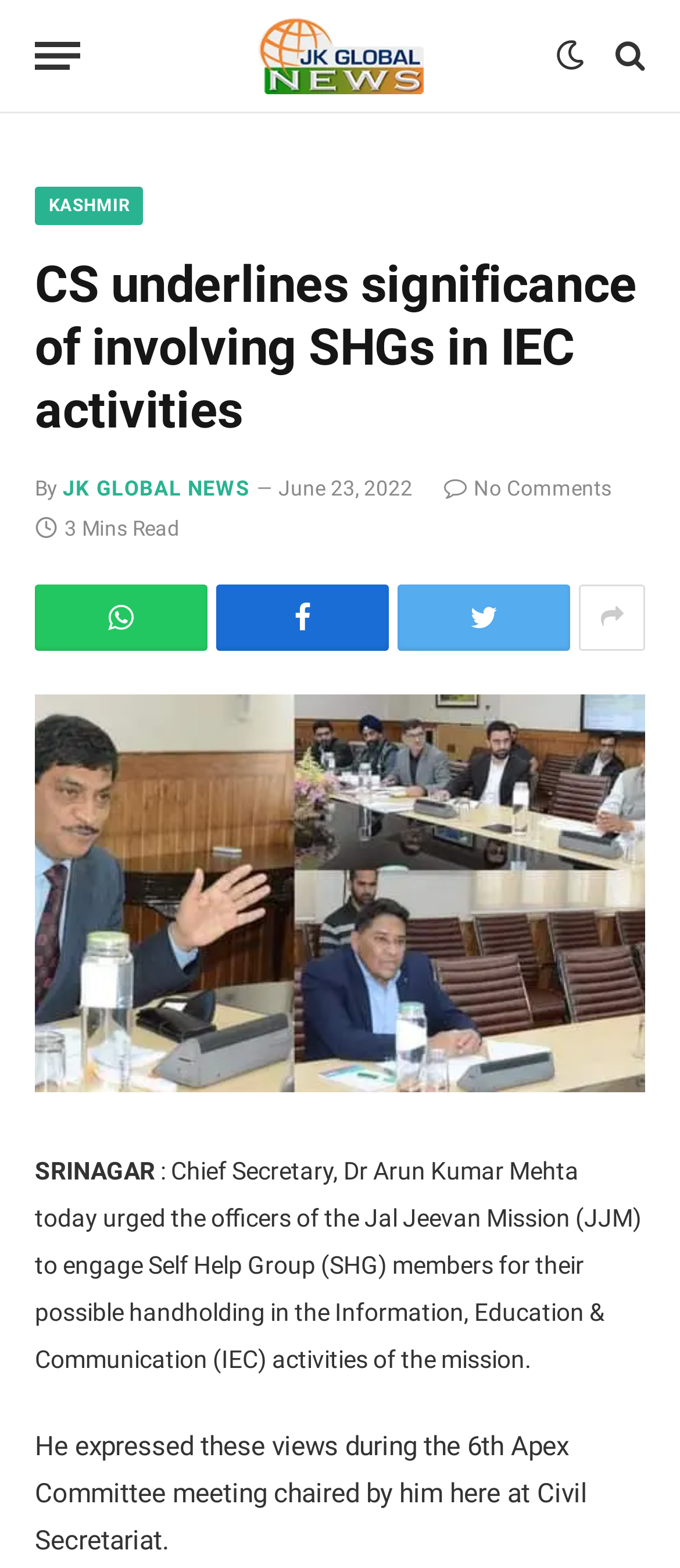Determine the bounding box coordinates of the element that should be clicked to execute the following command: "Read more about KASHMIR".

[0.051, 0.119, 0.211, 0.144]